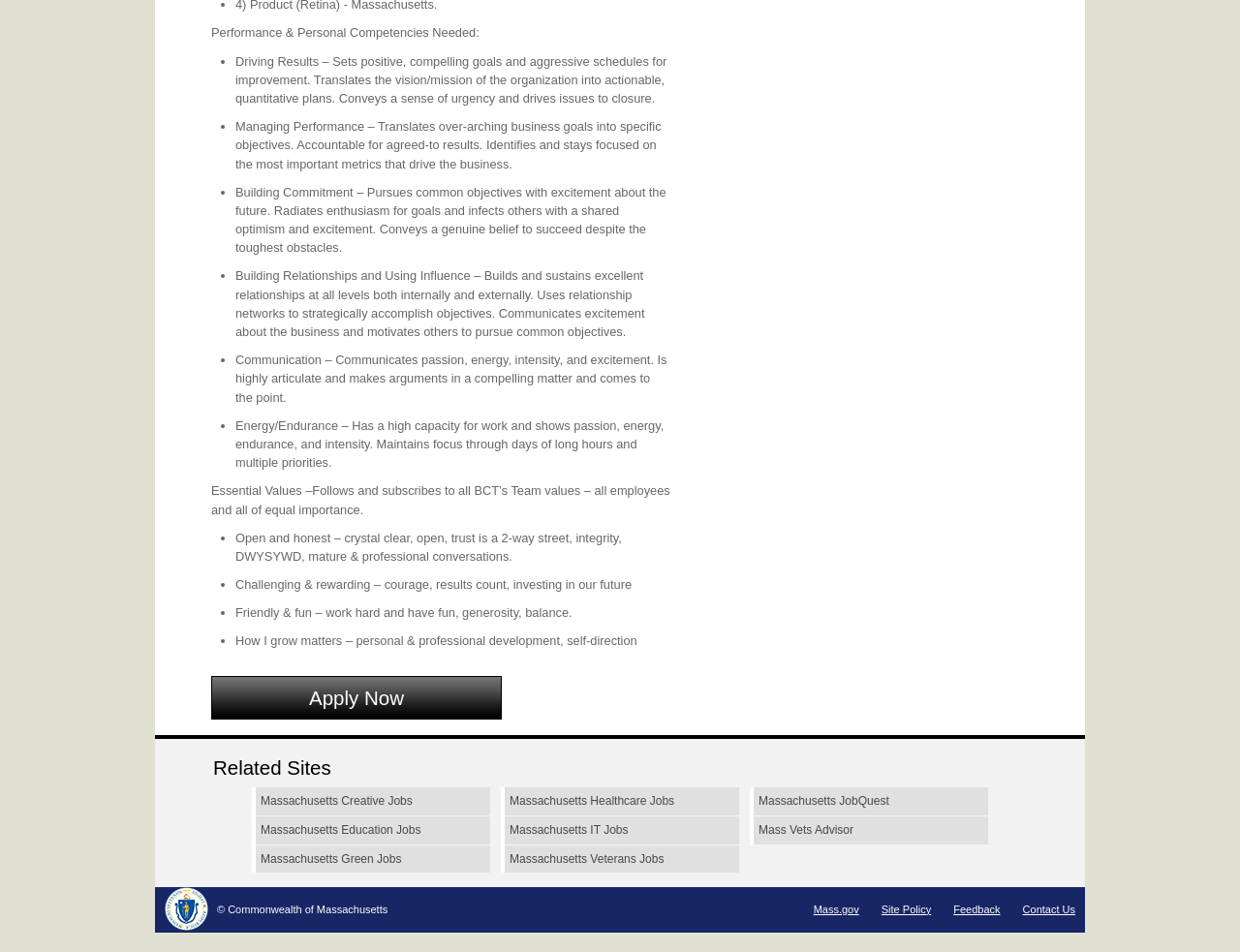Could you locate the bounding box coordinates for the section that should be clicked to accomplish this task: "Apply for the job".

[0.17, 0.71, 0.405, 0.756]